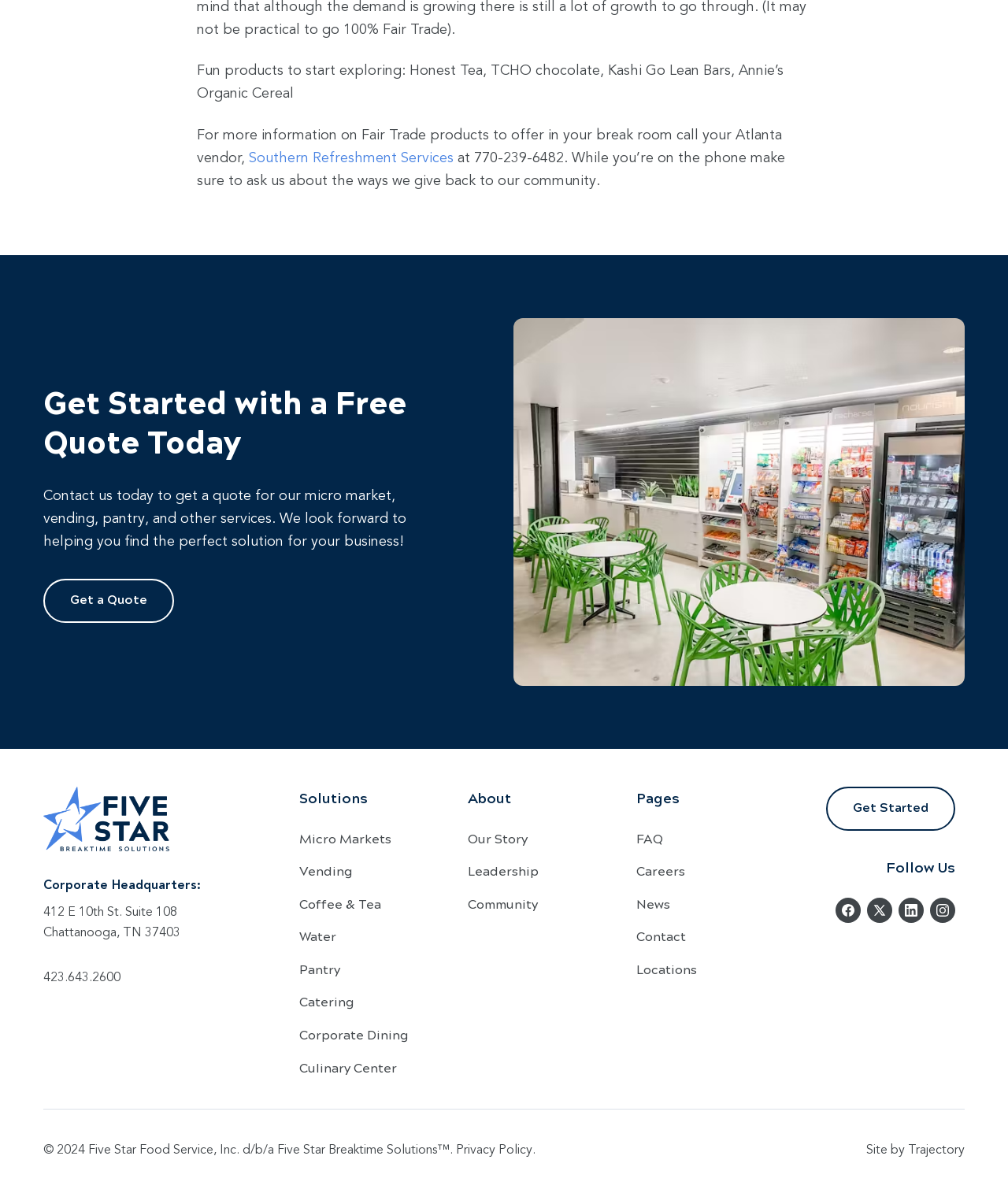Please look at the image and answer the question with a detailed explanation: What is the company's phone number?

I found the company's phone number by looking at the 'Corporate Headquarters' section, where it is listed as '423.643.2600'.